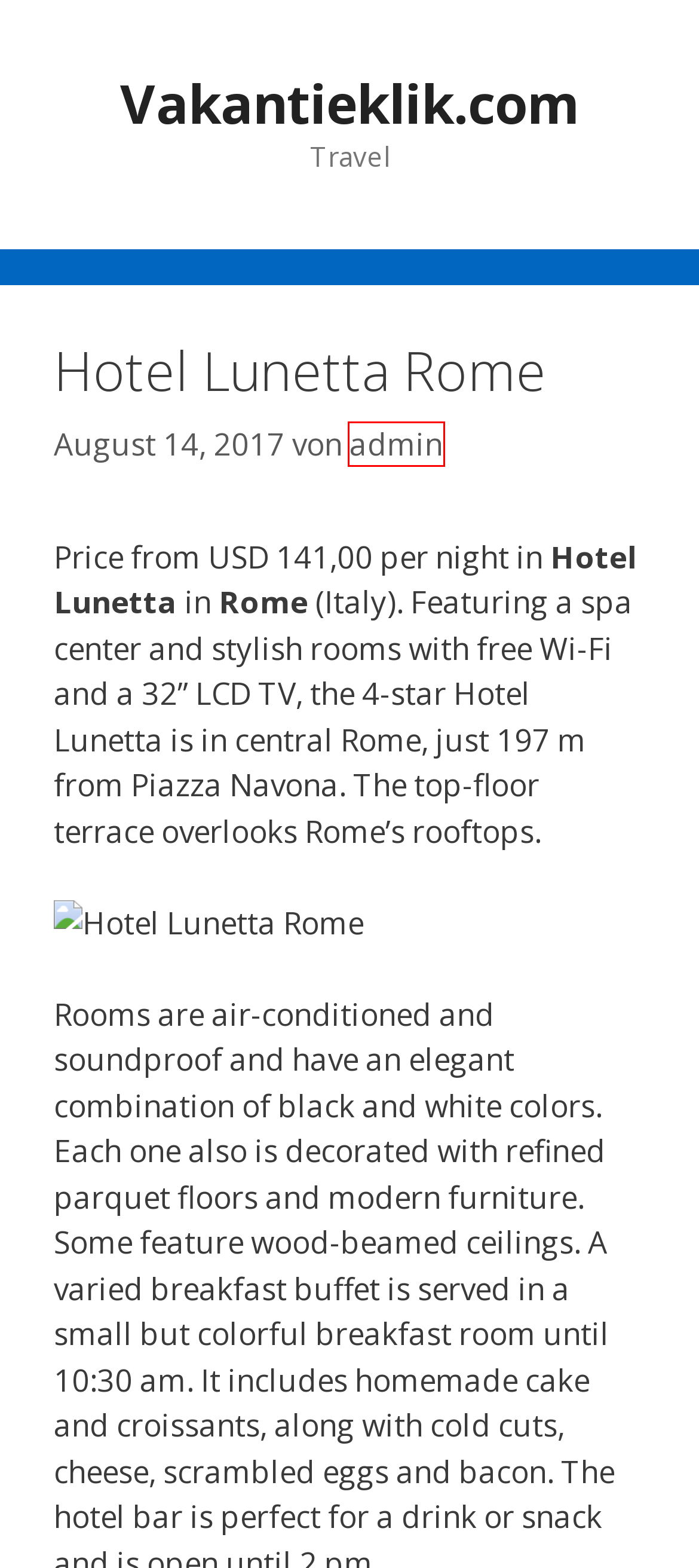You see a screenshot of a webpage with a red bounding box surrounding an element. Pick the webpage description that most accurately represents the new webpage after interacting with the element in the red bounding box. The options are:
A. Regensburg
B. Mai 11, 2024 - Vakantieklik.com
C. admin, Author at Vakantieklik.com
D. Region Riesengebirge
E. Cottbus
F. Lauterbrunnen
G. Saint Ursanne
H. Vakantieklik.com - Travel

C